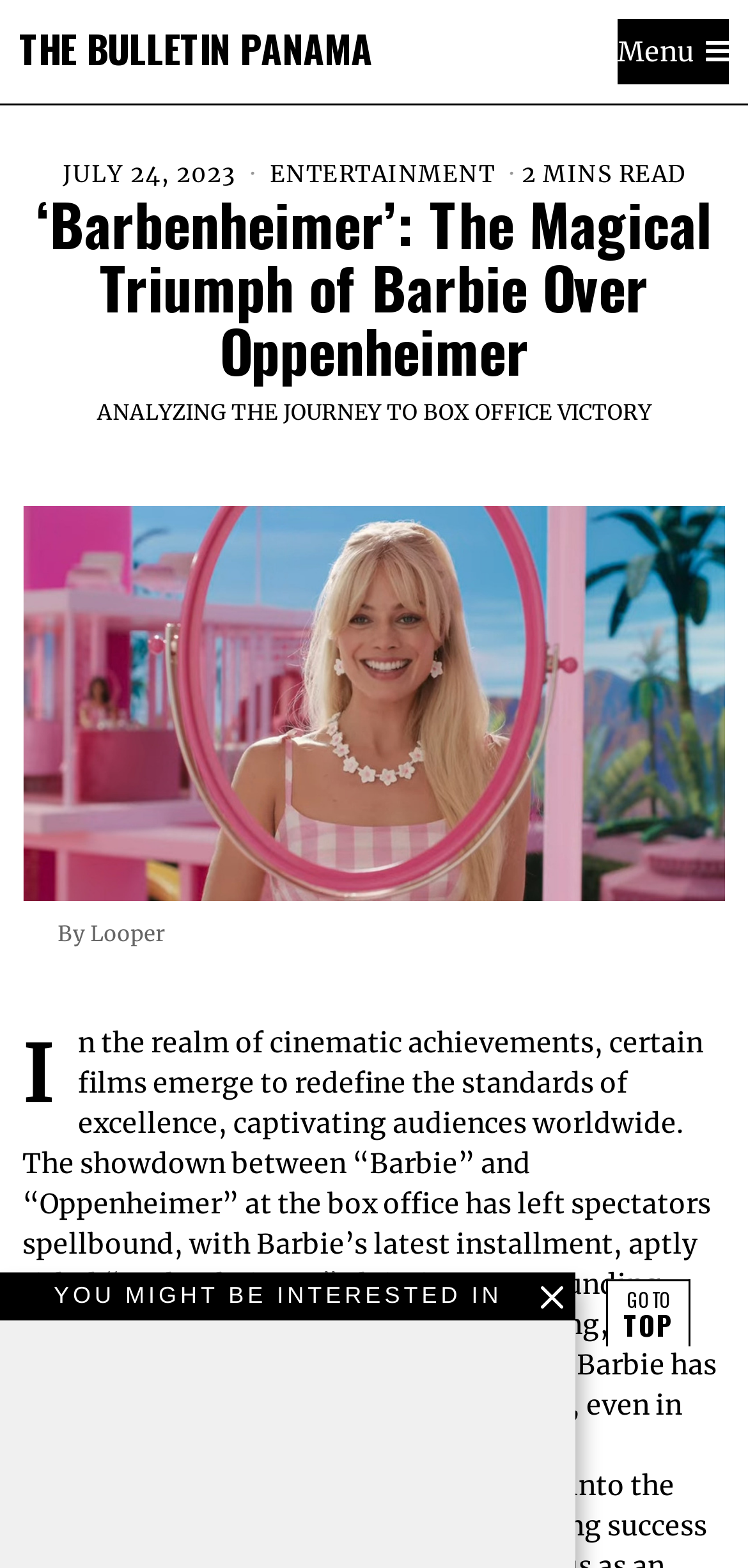Find the bounding box of the UI element described as follows: "The Bulletin Panama".

[0.026, 0.018, 0.497, 0.042]